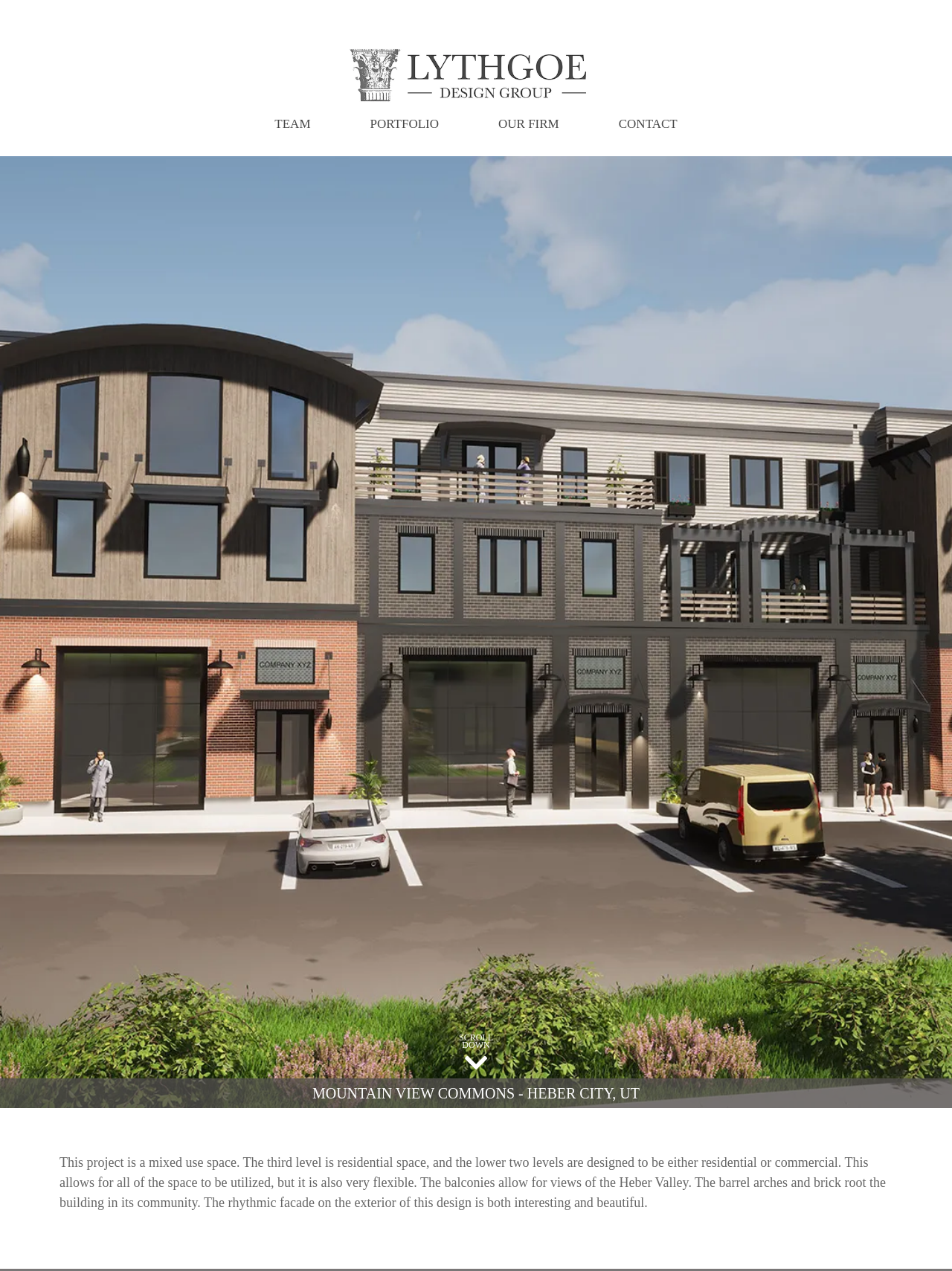What is the description of the facade of the building?
Use the image to answer the question with a single word or phrase.

Rhythmic and beautiful